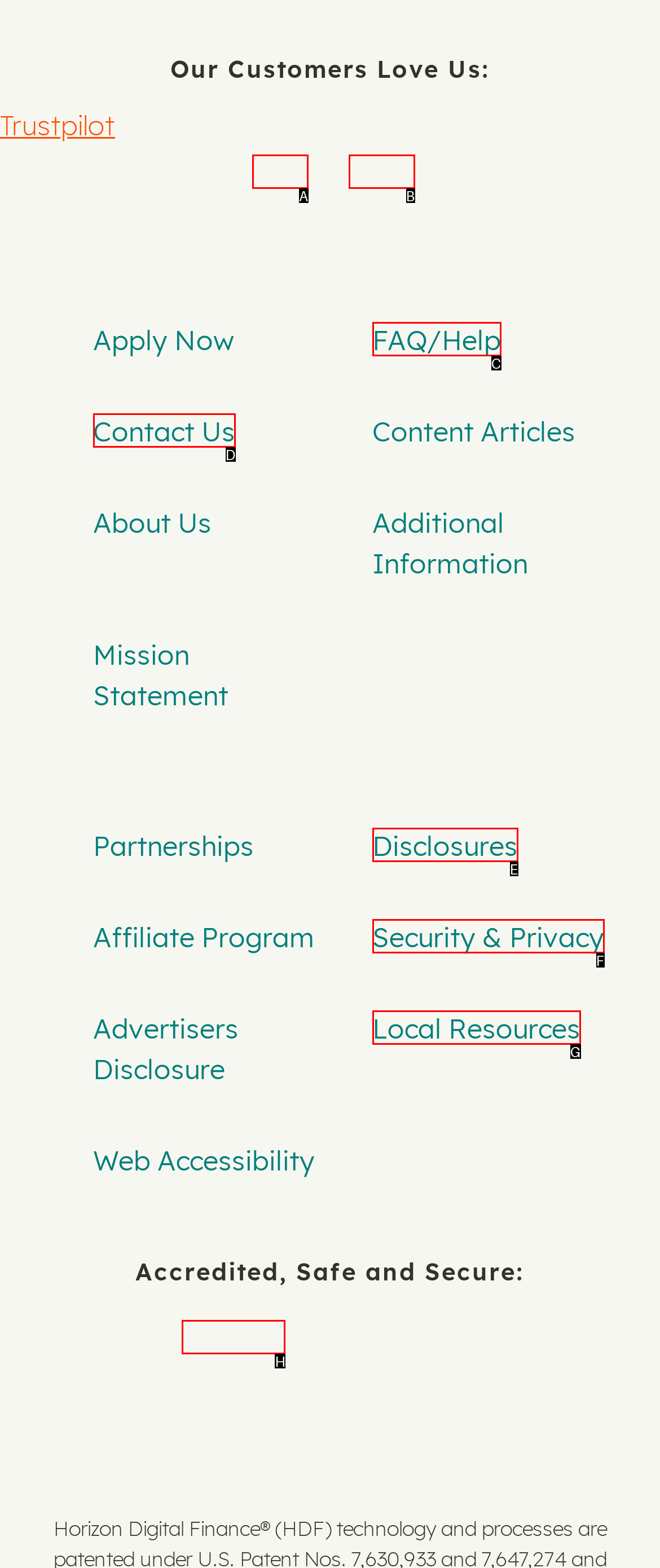Identify the HTML element that corresponds to the description: Security & Privacy Provide the letter of the correct option directly.

F